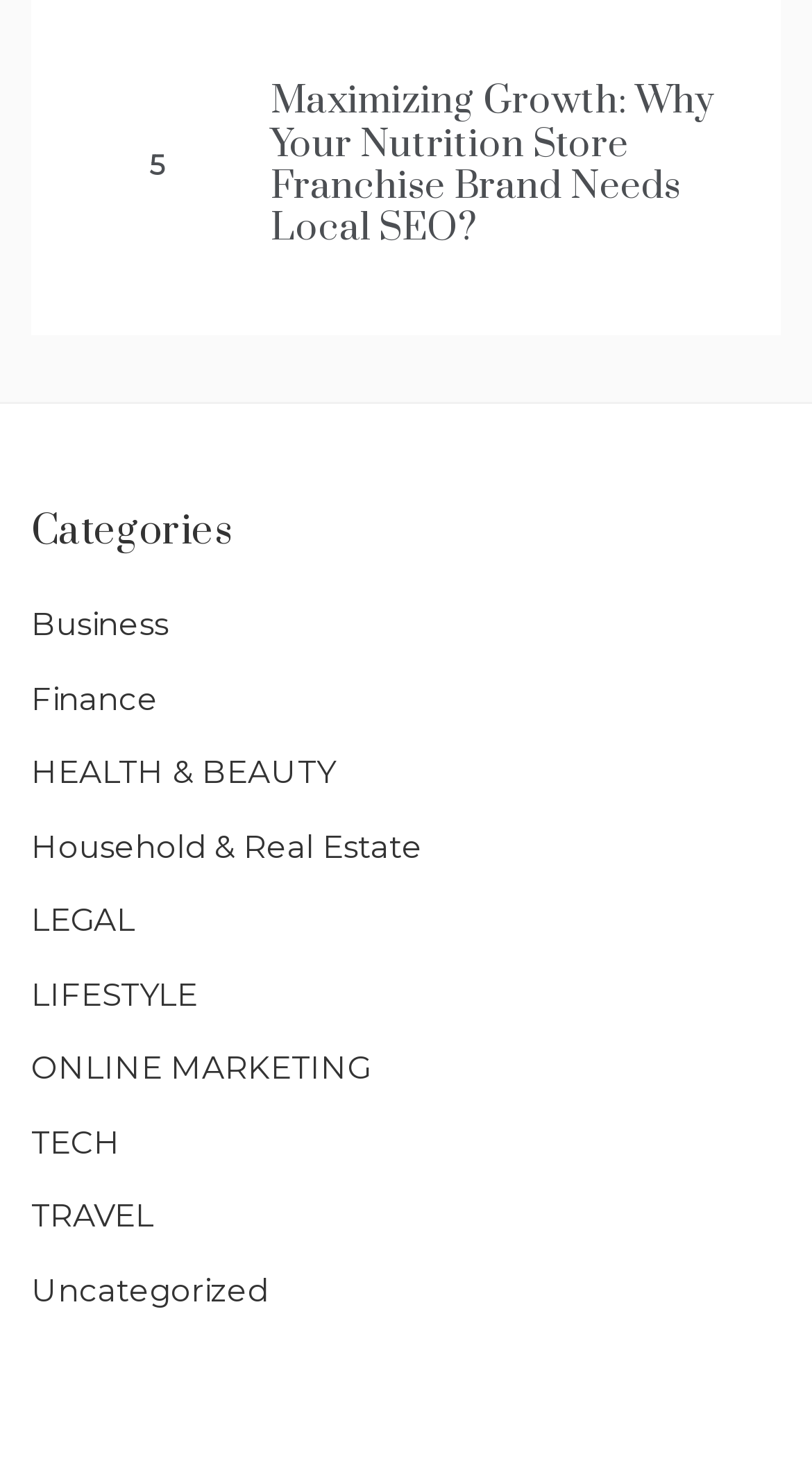Answer with a single word or phrase: 
What is the last category listed?

Uncategorized